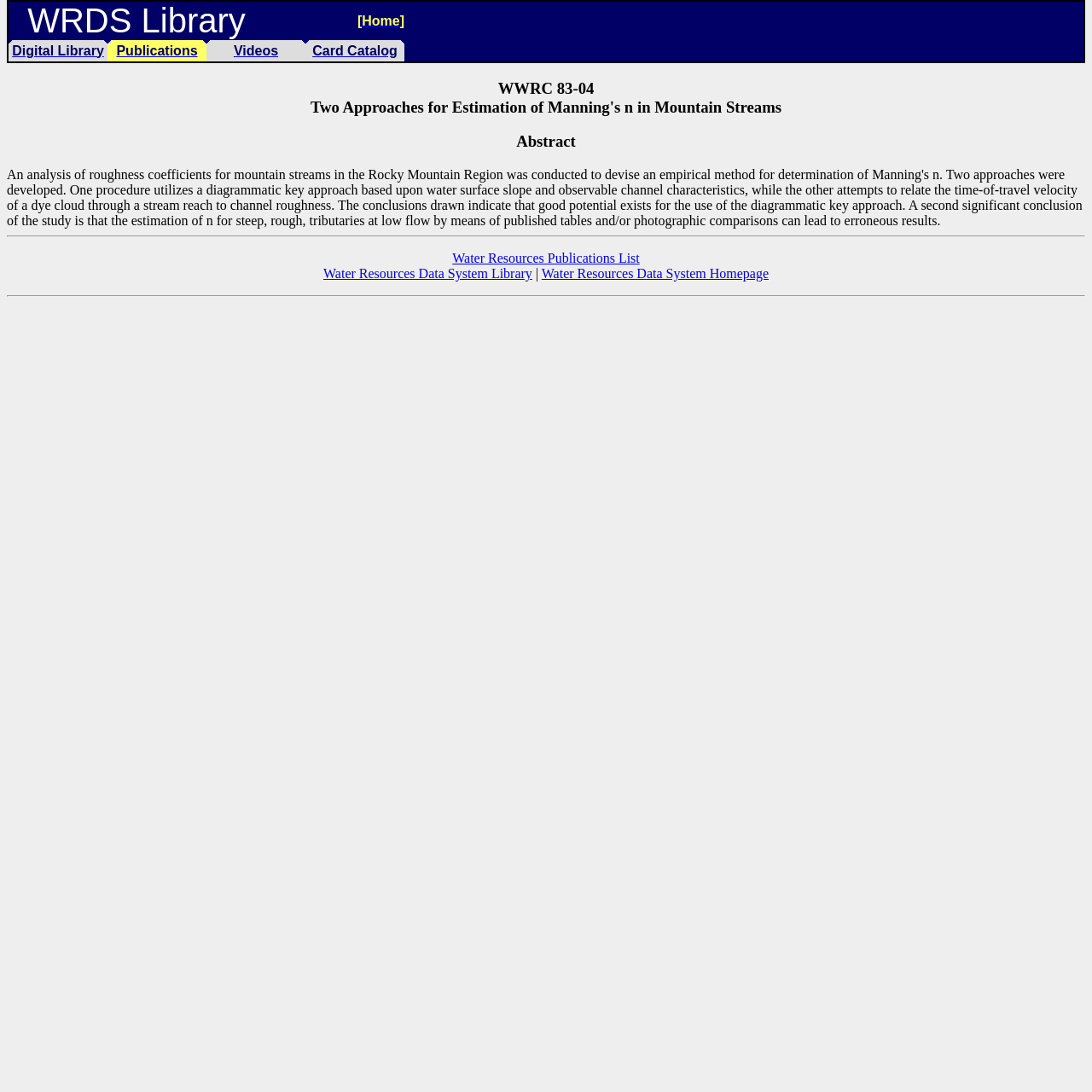Find the bounding box coordinates of the area that needs to be clicked in order to achieve the following instruction: "Send an email to contact@auroville-jiva.com". The coordinates should be specified as four float numbers between 0 and 1, i.e., [left, top, right, bottom].

None